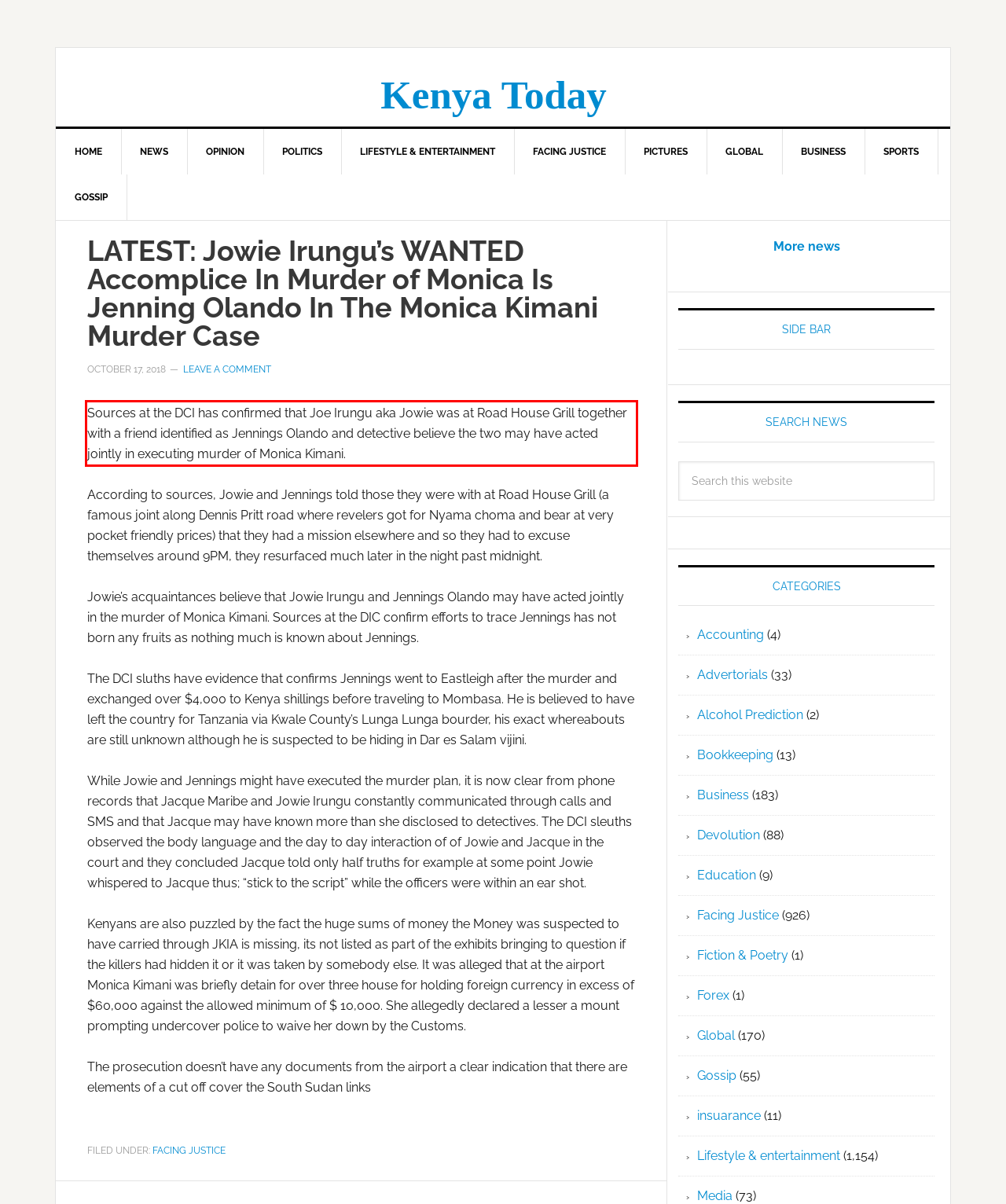You have a screenshot of a webpage with a red bounding box. Identify and extract the text content located inside the red bounding box.

Sources at the DCI has confirmed that Joe Irungu aka Jowie was at Road House Grill together with a friend identified as Jennings Olando and detective believe the two may have acted jointly in executing murder of Monica Kimani.